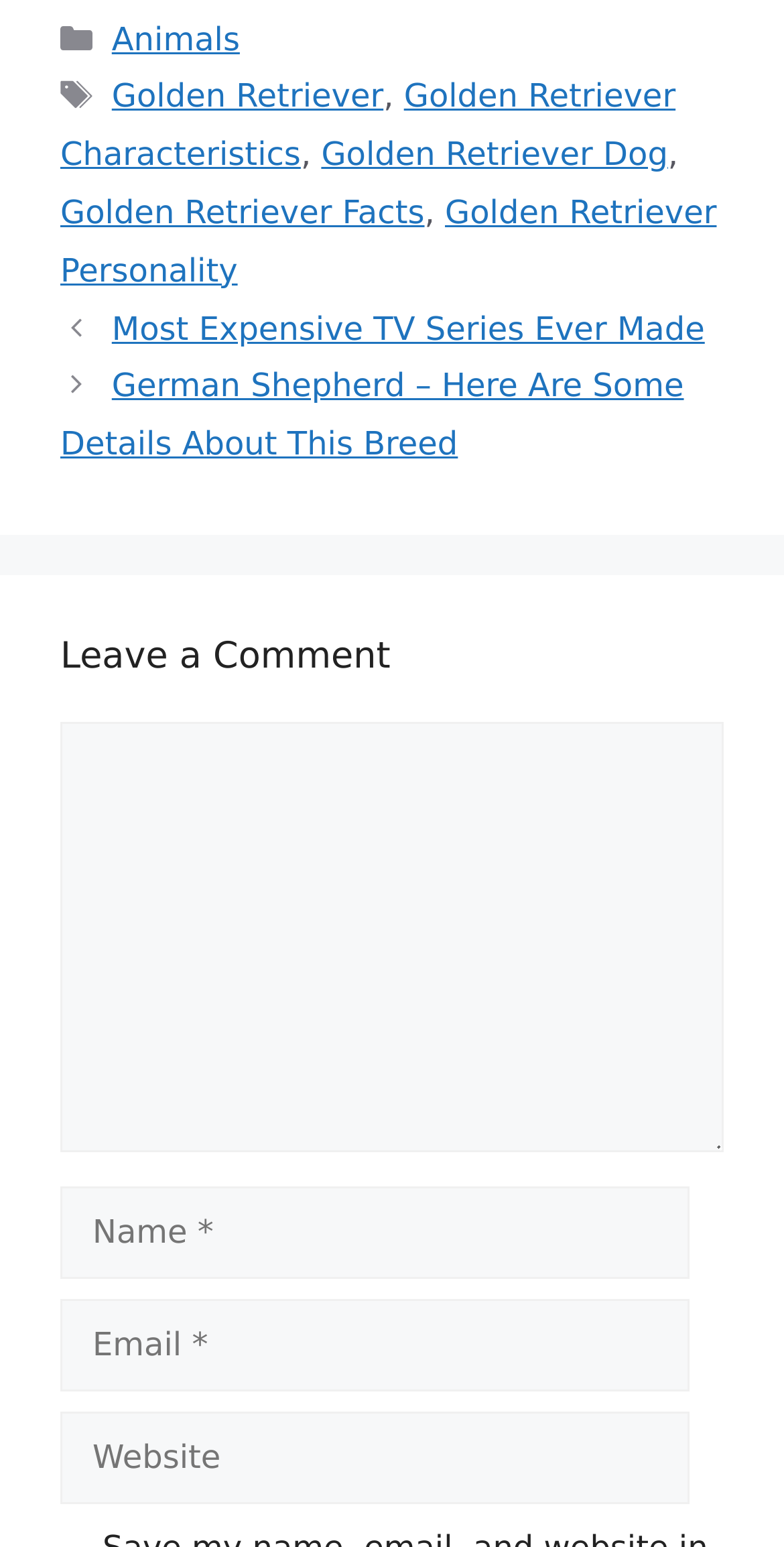Determine the bounding box coordinates of the clickable element to complete this instruction: "Click on the 'Animals' category". Provide the coordinates in the format of four float numbers between 0 and 1, [left, top, right, bottom].

[0.143, 0.012, 0.306, 0.037]